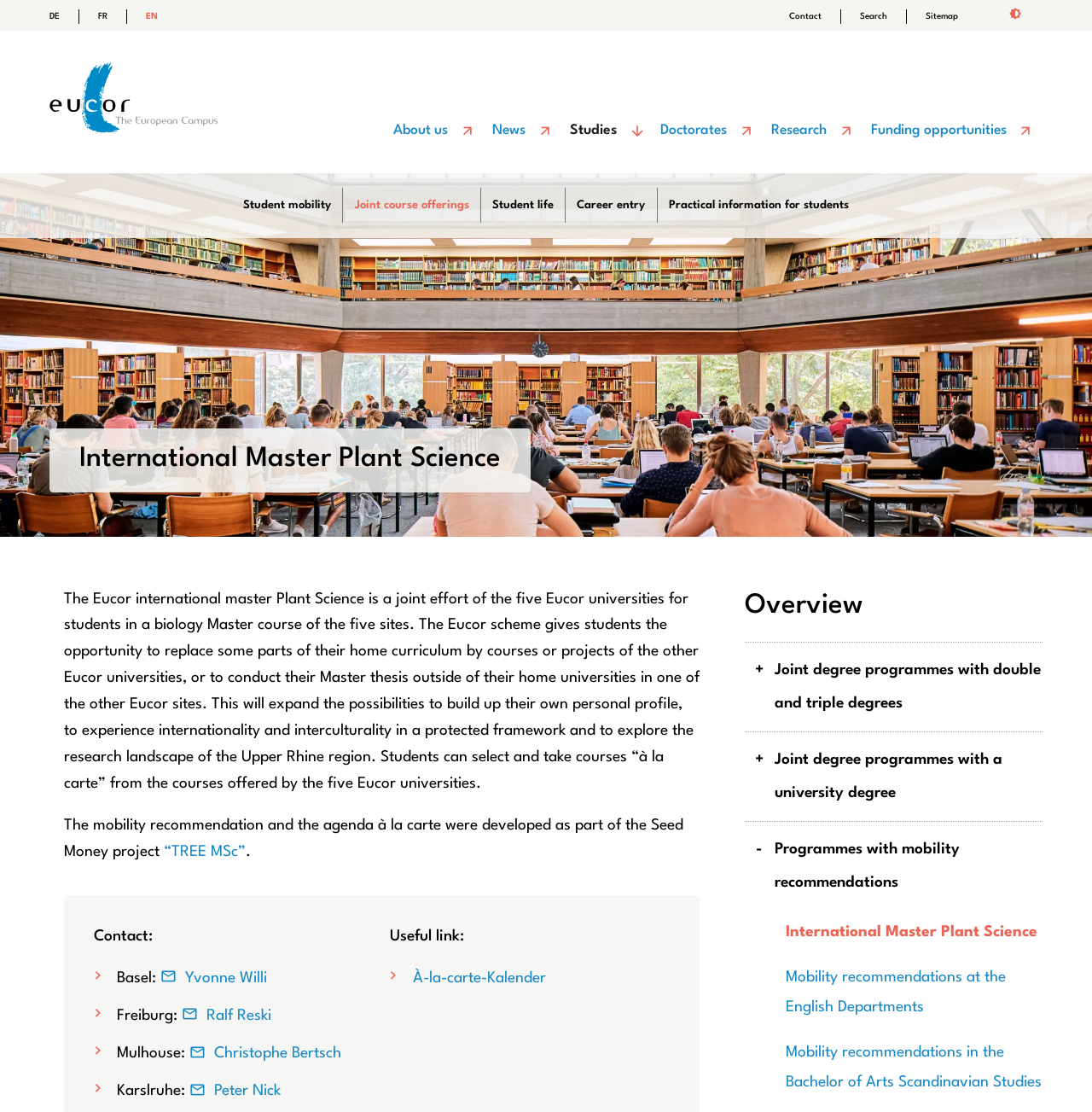Find the bounding box coordinates corresponding to the UI element with the description: "Career entry". The coordinates should be formatted as [left, top, right, bottom], with values as floats between 0 and 1.

[0.518, 0.169, 0.601, 0.2]